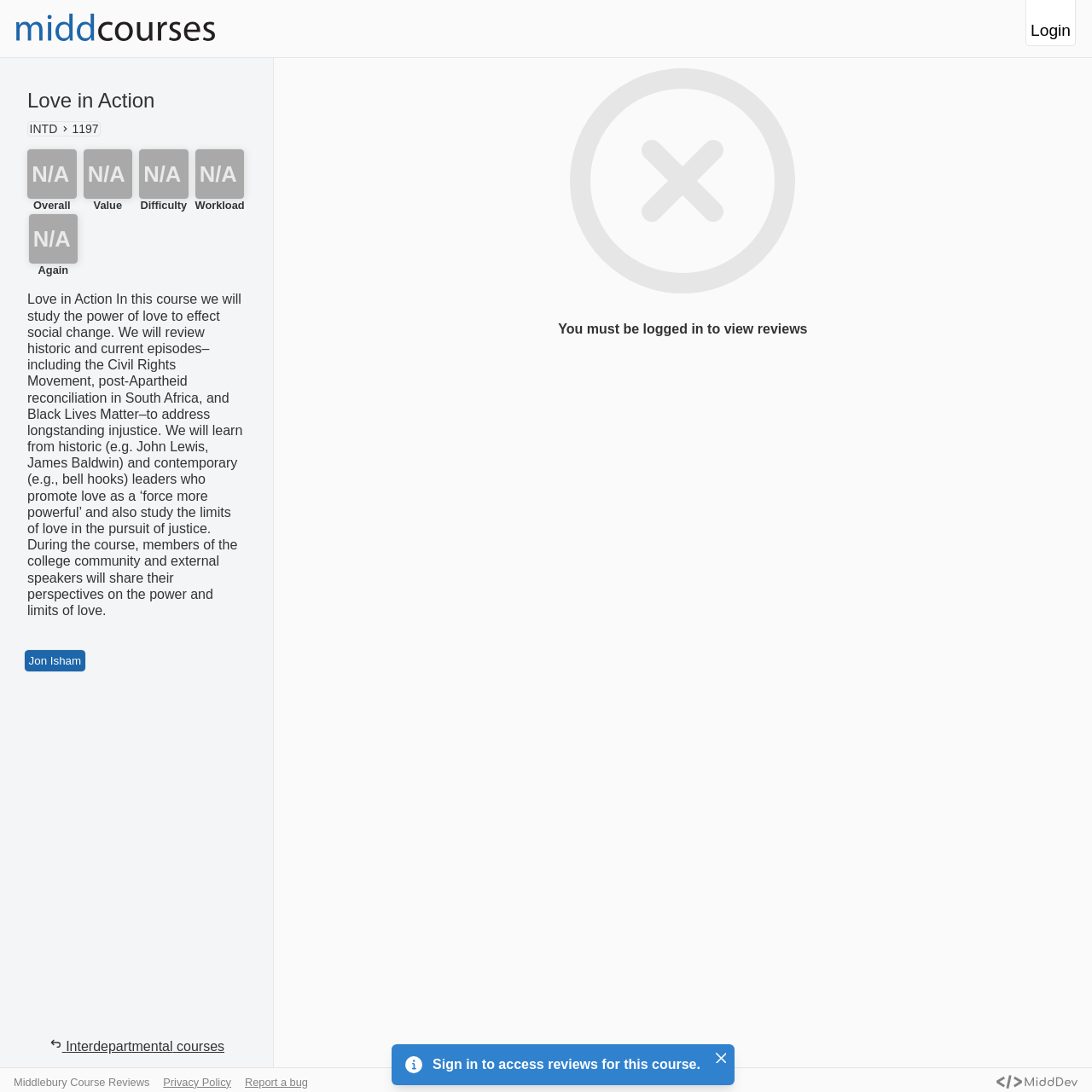What is the course name?
Please give a detailed and elaborate answer to the question based on the image.

The course name is obtained from the heading element with the text 'Love in Action' which is located at the top of the page.